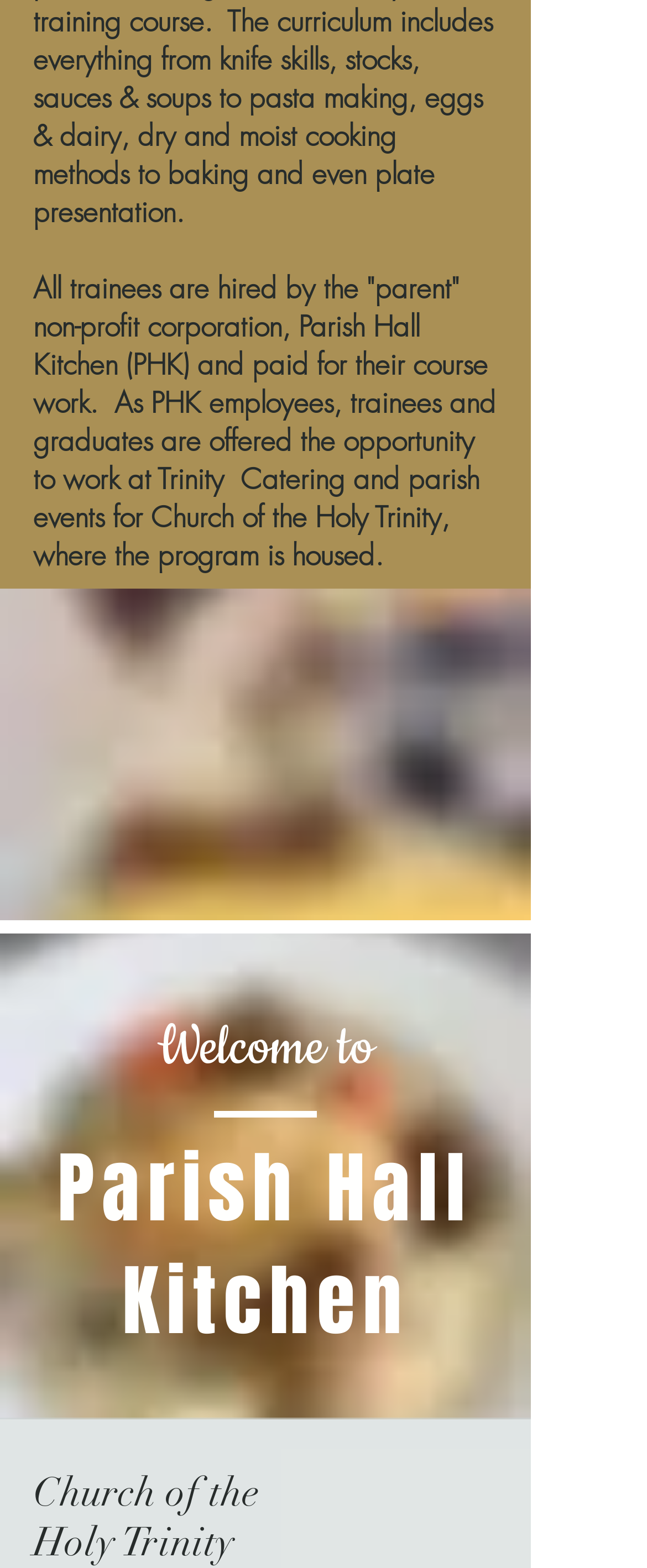Using the webpage screenshot, locate the HTML element that fits the following description and provide its bounding box: "aria-label="Facebook Social Icon"".

[0.595, 0.936, 0.662, 0.963]